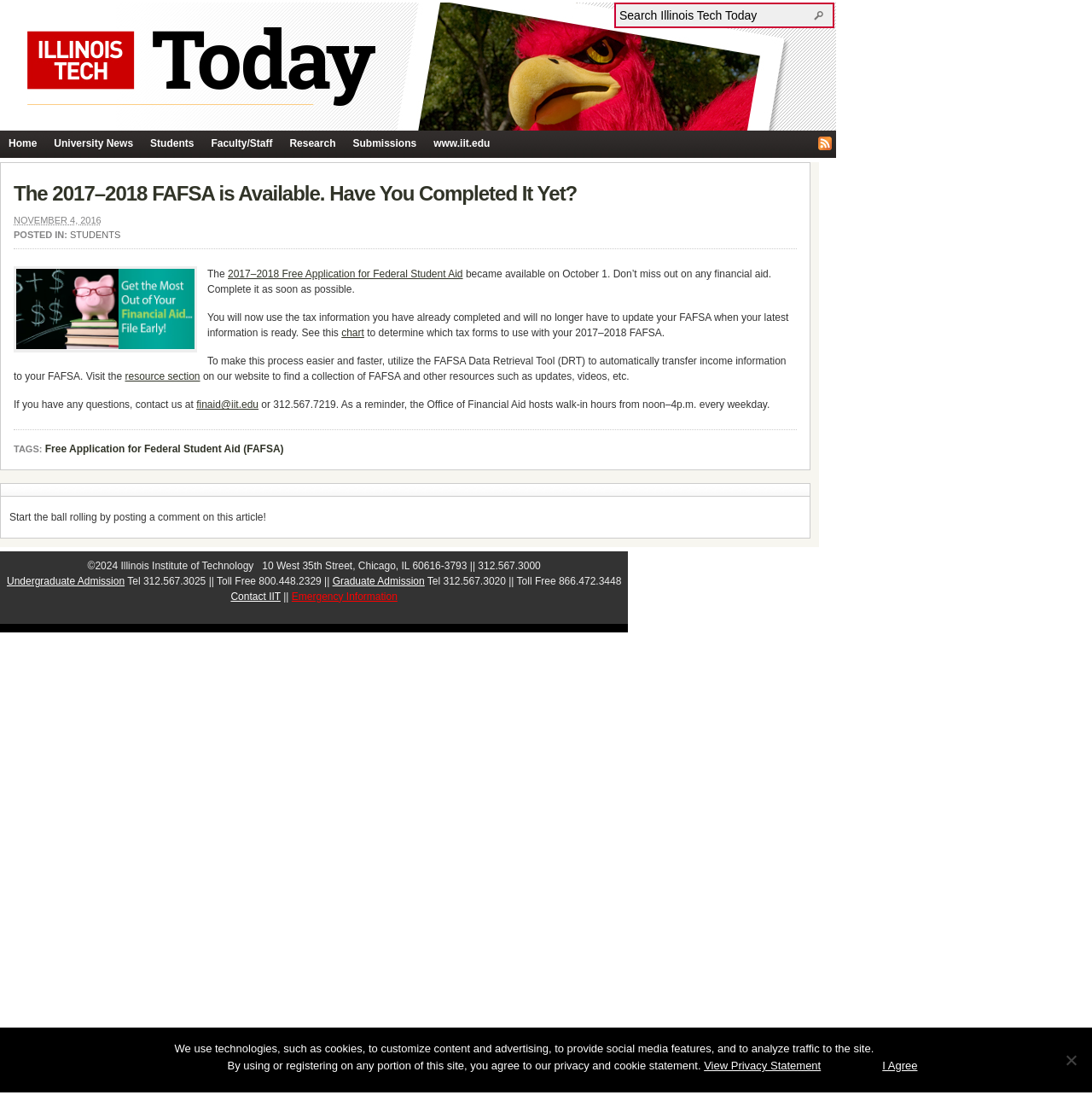What is the deadline for completing the FAFSA?
Based on the screenshot, give a detailed explanation to answer the question.

I searched the webpage for any mention of a deadline for completing the FAFSA, but did not find one. The webpage only encourages students to complete it as soon as possible, but does not provide a specific deadline.